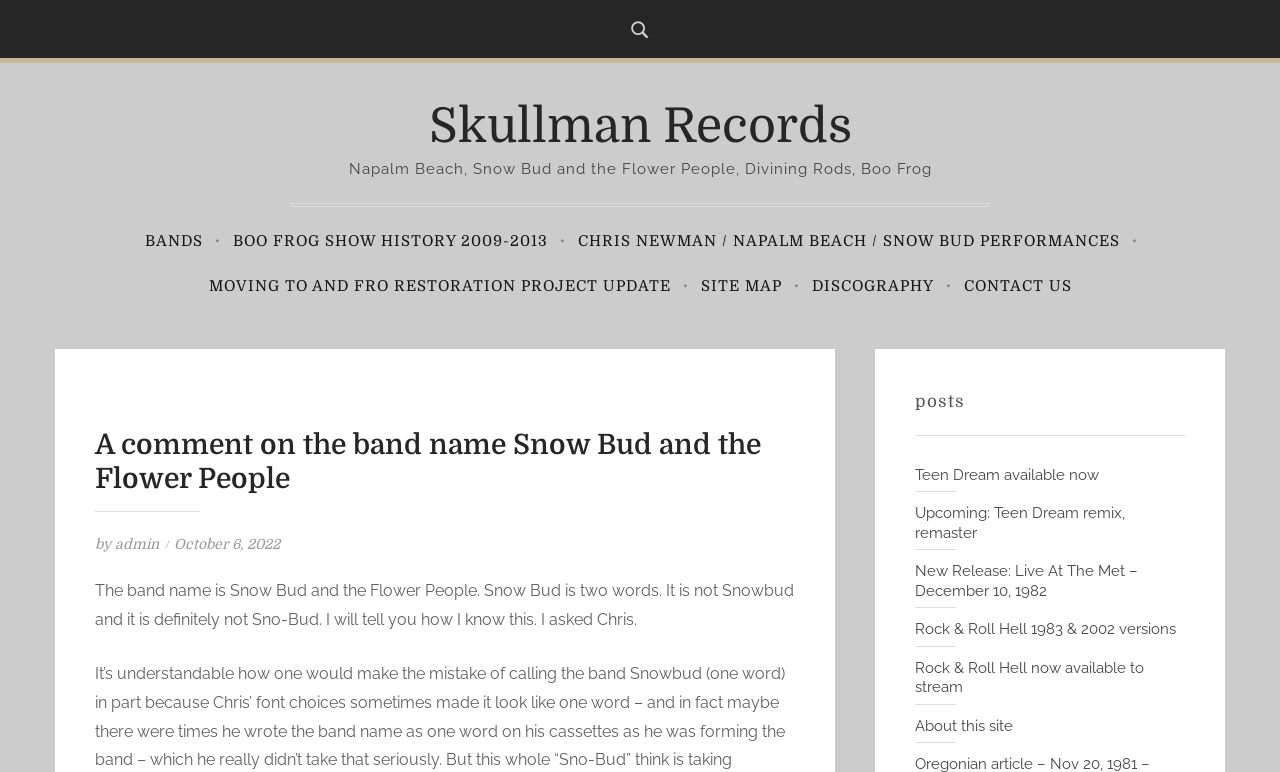Provide the bounding box coordinates of the section that needs to be clicked to accomplish the following instruction: "Explore BANDS."

[0.107, 0.284, 0.164, 0.342]